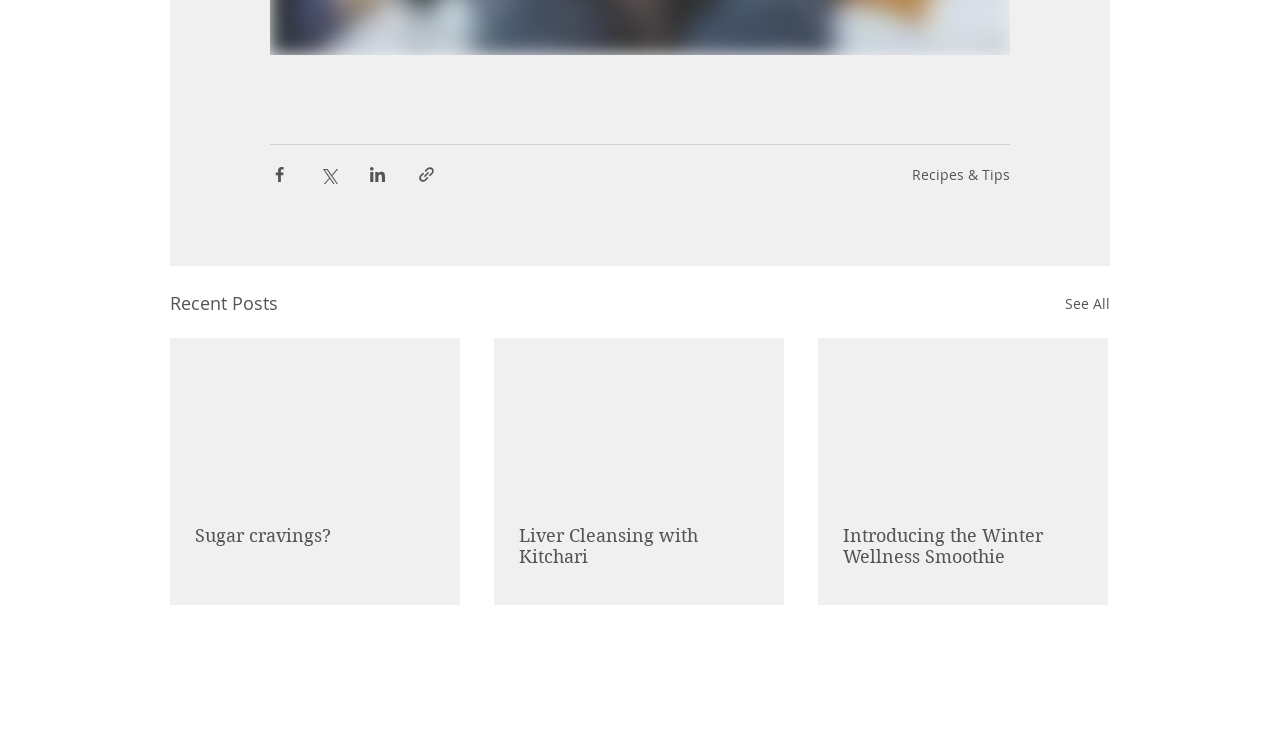How many recent posts are displayed on the webpage?
Please use the image to provide a one-word or short phrase answer.

3